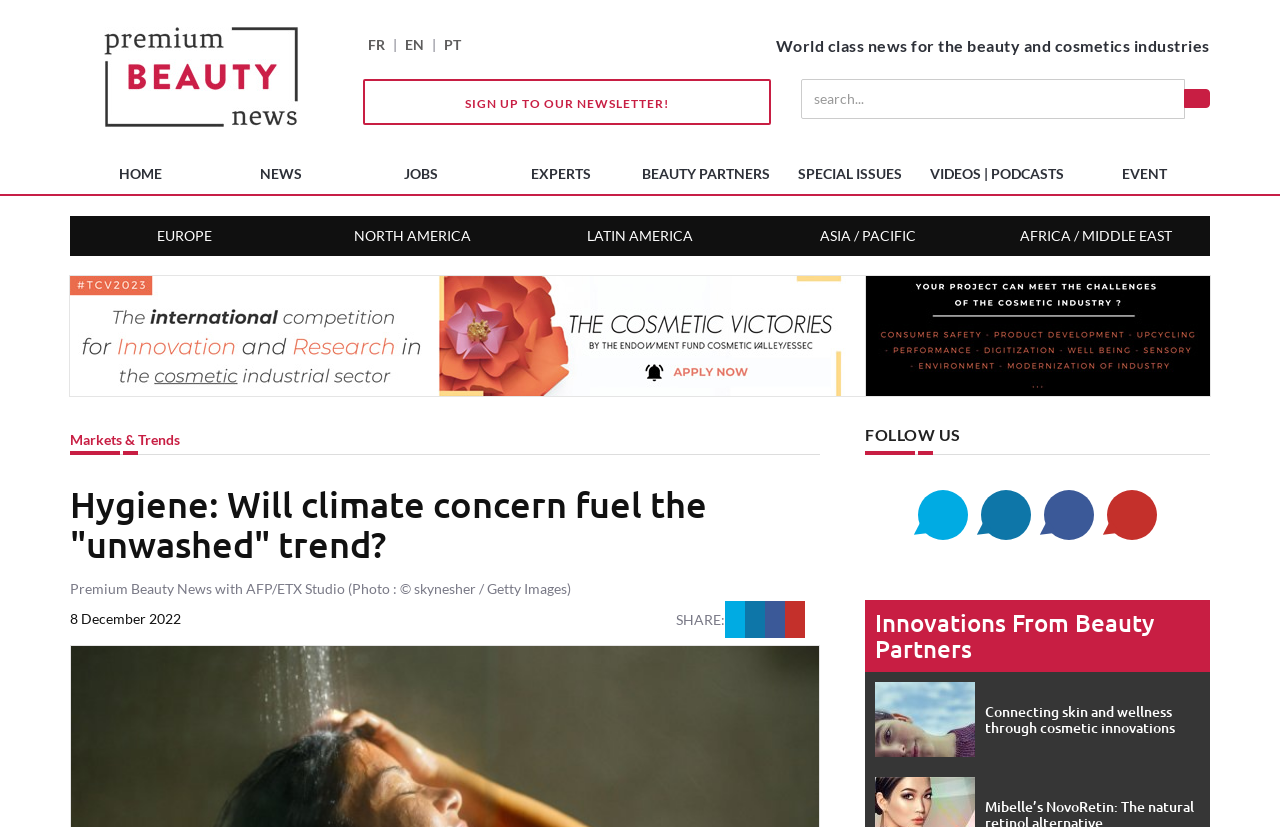Identify the bounding box coordinates for the region of the element that should be clicked to carry out the instruction: "Switch to French language". The bounding box coordinates should be four float numbers between 0 and 1, i.e., [left, top, right, bottom].

[0.287, 0.044, 0.3, 0.064]